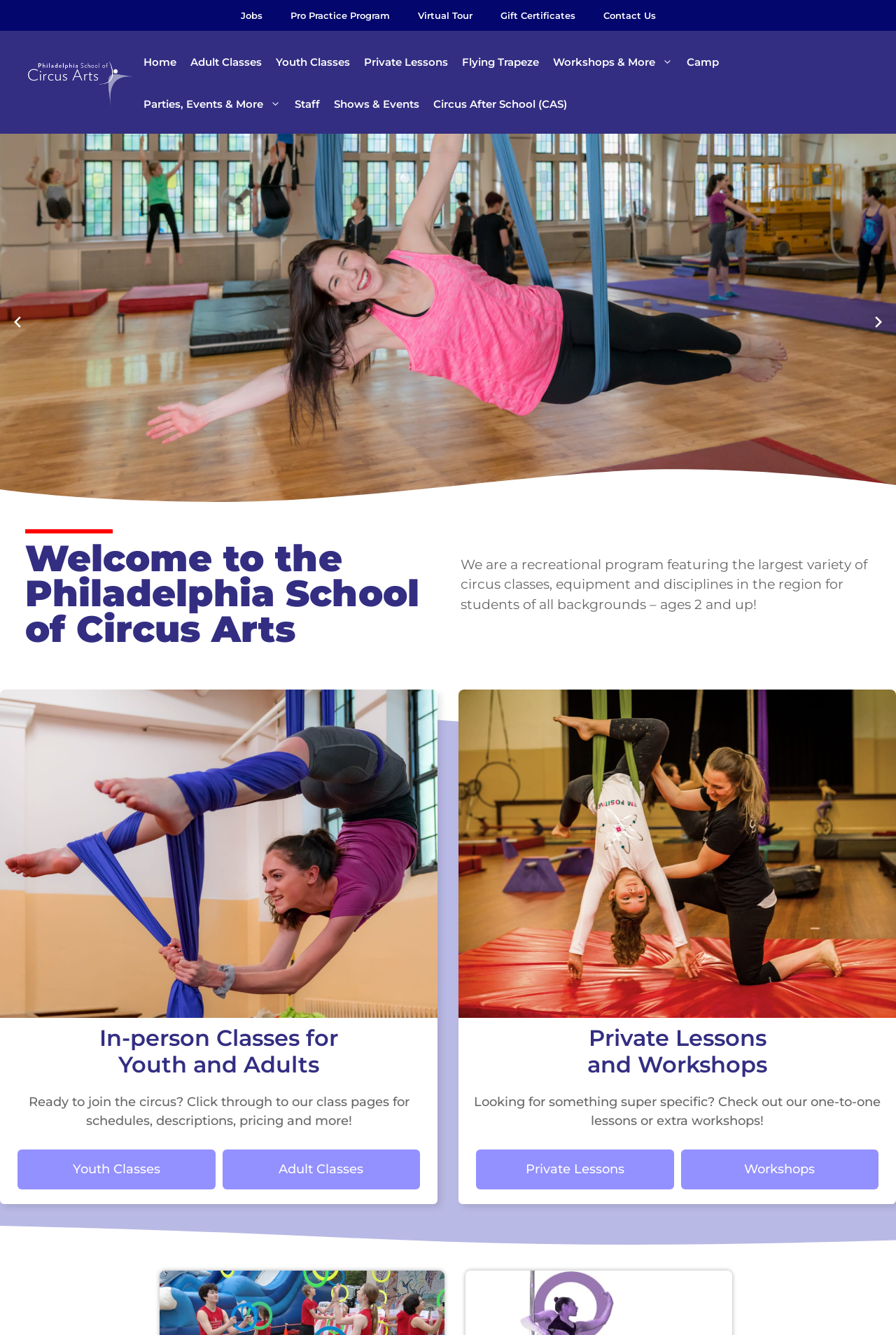What is the age range for students?
Can you give a detailed and elaborate answer to the question?

The webpage description mentions 'students of all backgrounds – ages 2 and up!', which indicates that the age range for students is 2 years old and above.